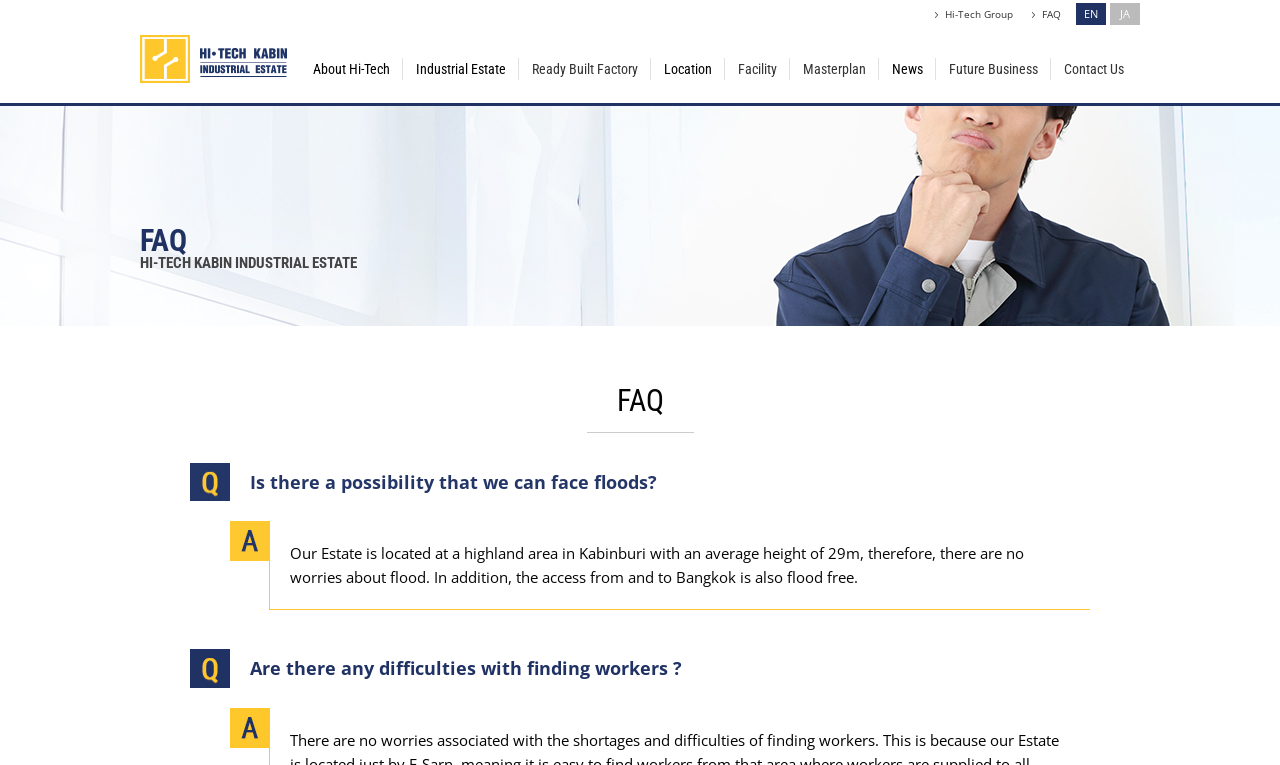Answer the following in one word or a short phrase: 
What is the relation between Hi-Tech Group and the industrial estate?

Related